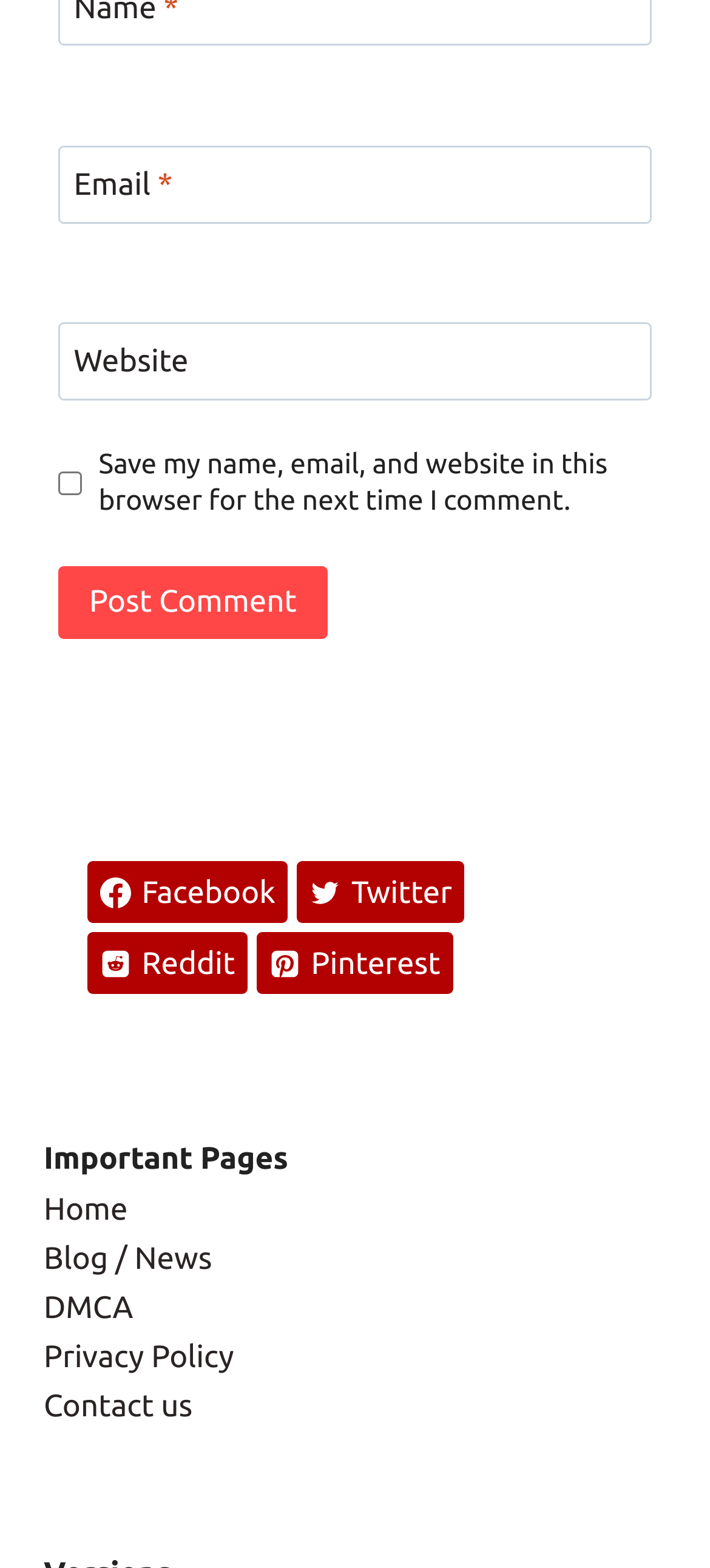Extract the bounding box coordinates for the described element: "parent_node: Website aria-label="Website" name="url" placeholder="https://www.example.com"". The coordinates should be represented as four float numbers between 0 and 1: [left, top, right, bottom].

[0.082, 0.206, 0.918, 0.255]